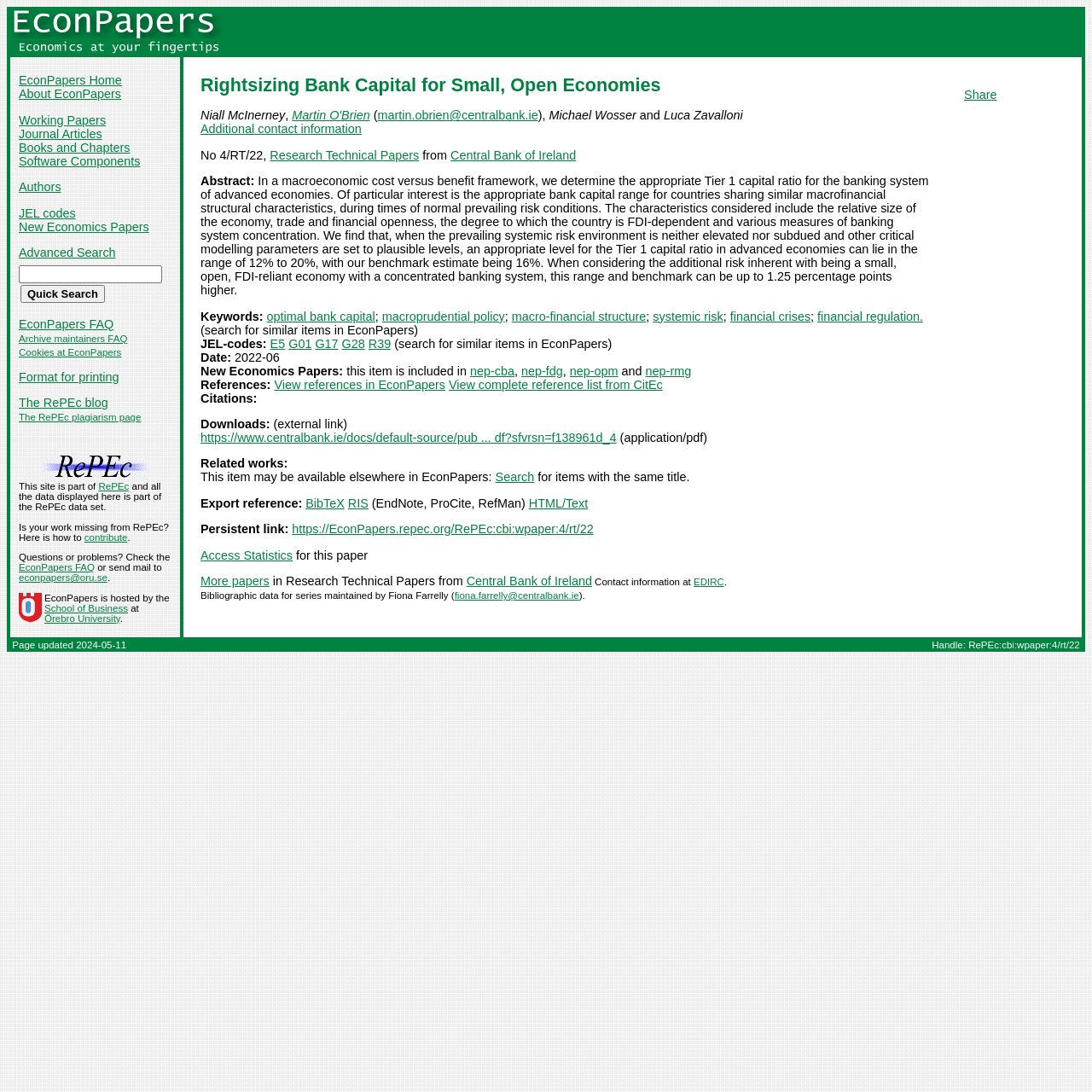Locate the bounding box coordinates of the clickable part needed for the task: "View references in EconPapers".

[0.017, 0.29, 0.104, 0.303]